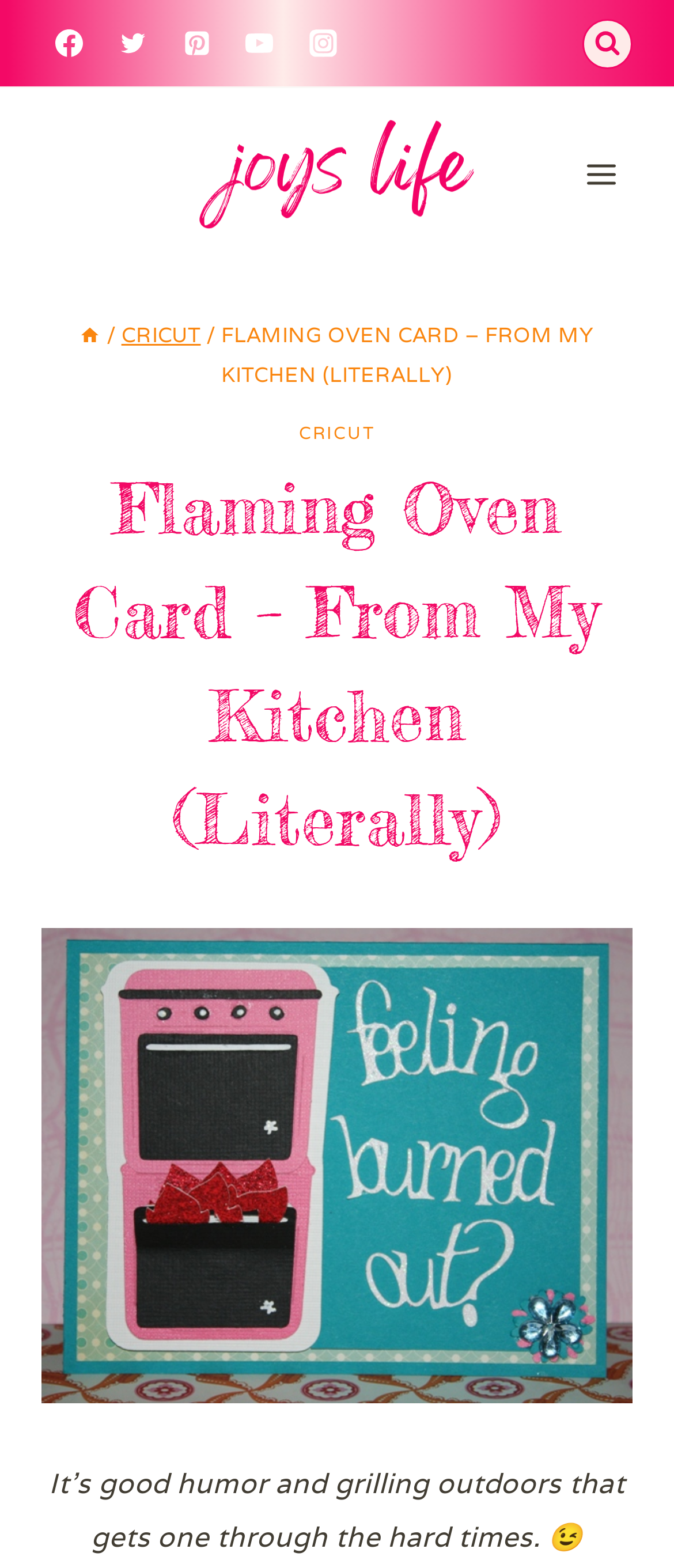Pinpoint the bounding box coordinates for the area that should be clicked to perform the following instruction: "View Search Form".

[0.864, 0.012, 0.938, 0.044]